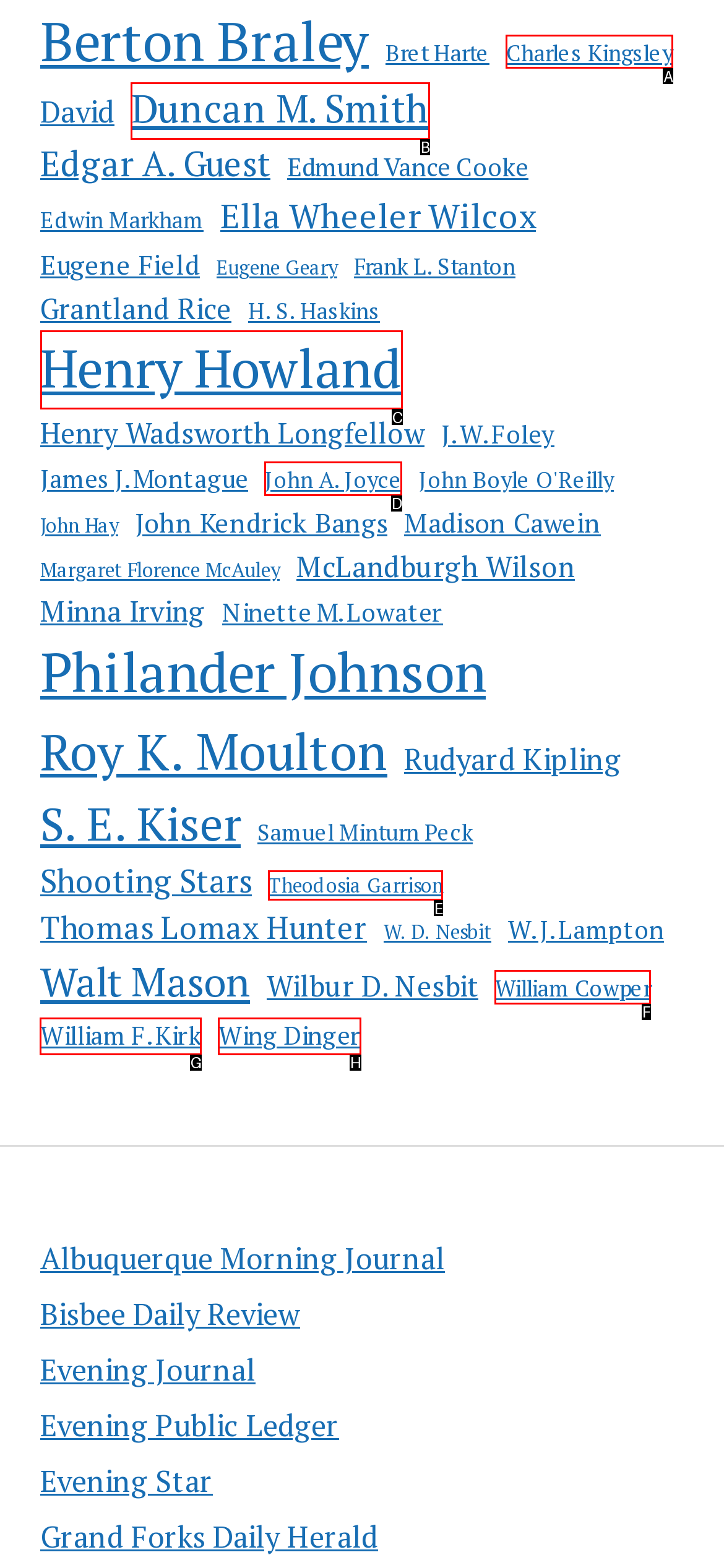To complete the task: Explore Henry Howland's items, select the appropriate UI element to click. Respond with the letter of the correct option from the given choices.

C